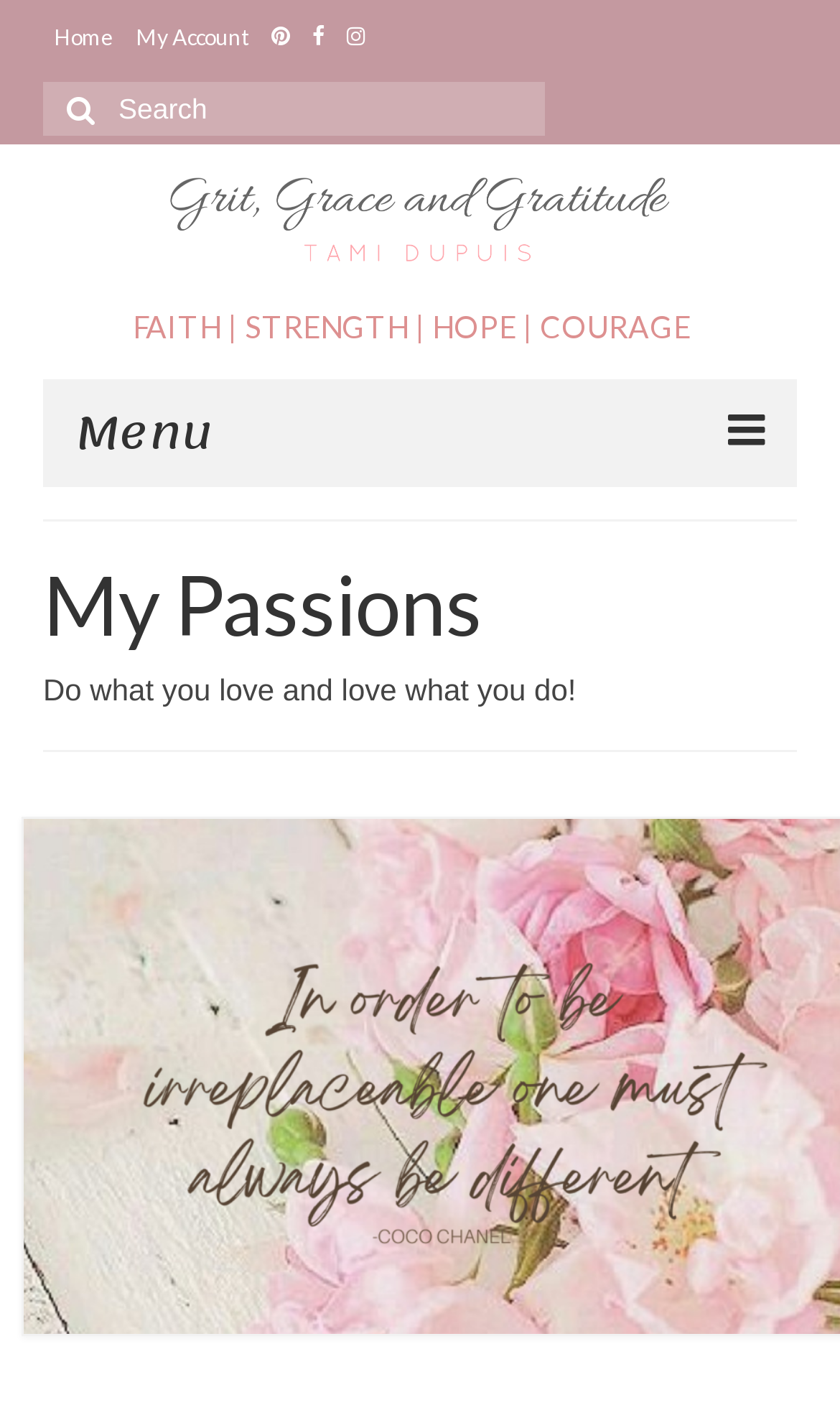Please specify the bounding box coordinates of the clickable region necessary for completing the following instruction: "Join the Email List". The coordinates must consist of four float numbers between 0 and 1, i.e., [left, top, right, bottom].

[0.077, 0.668, 0.923, 0.73]